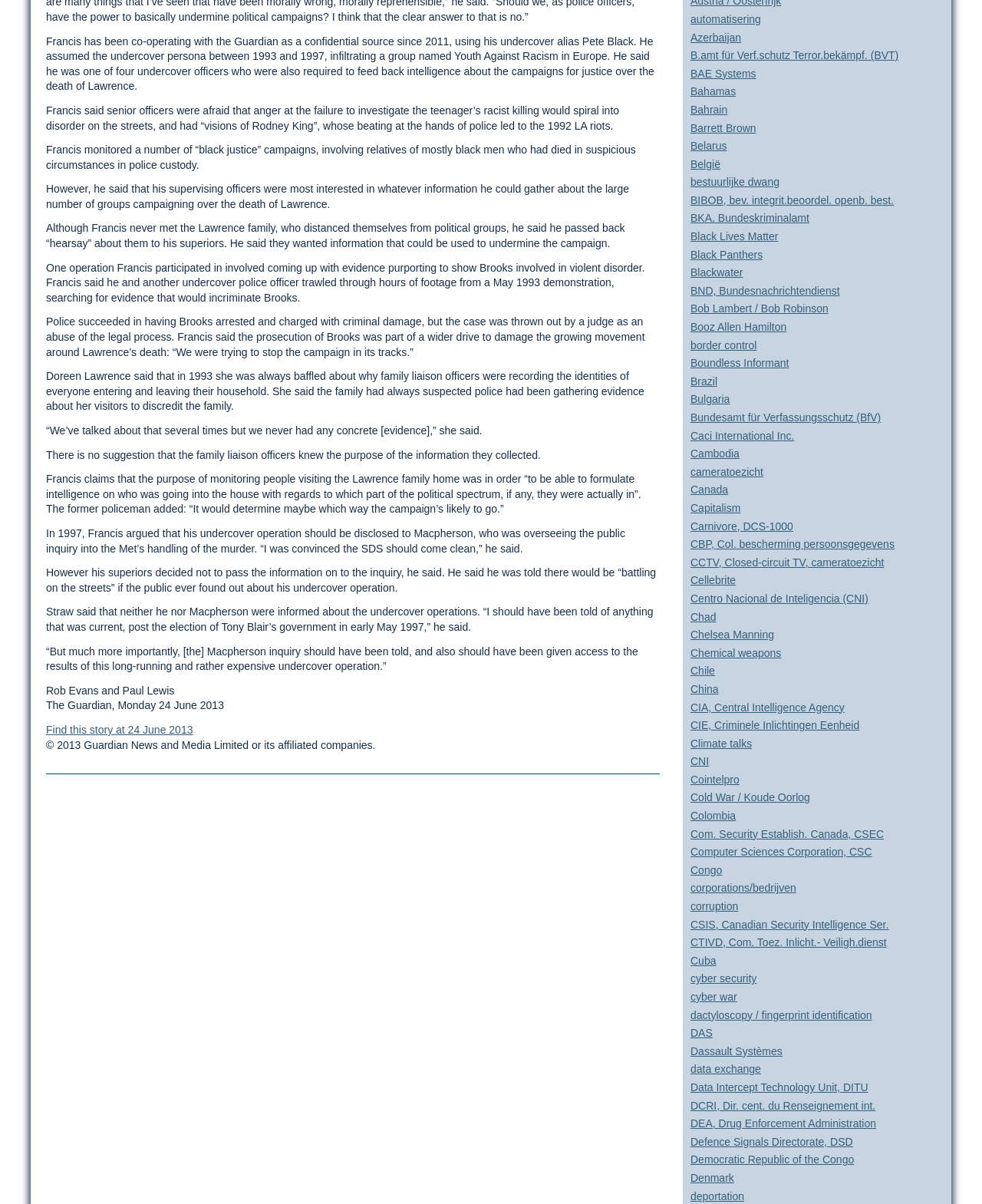What is the topic of the article?
Please analyze the image and answer the question with as much detail as possible.

Based on the text, it appears that the article is discussing an undercover police officer who infiltrated a group campaigning for justice over the death of Stephen Lawrence, a black teenager who was murdered in a racist attack in London.